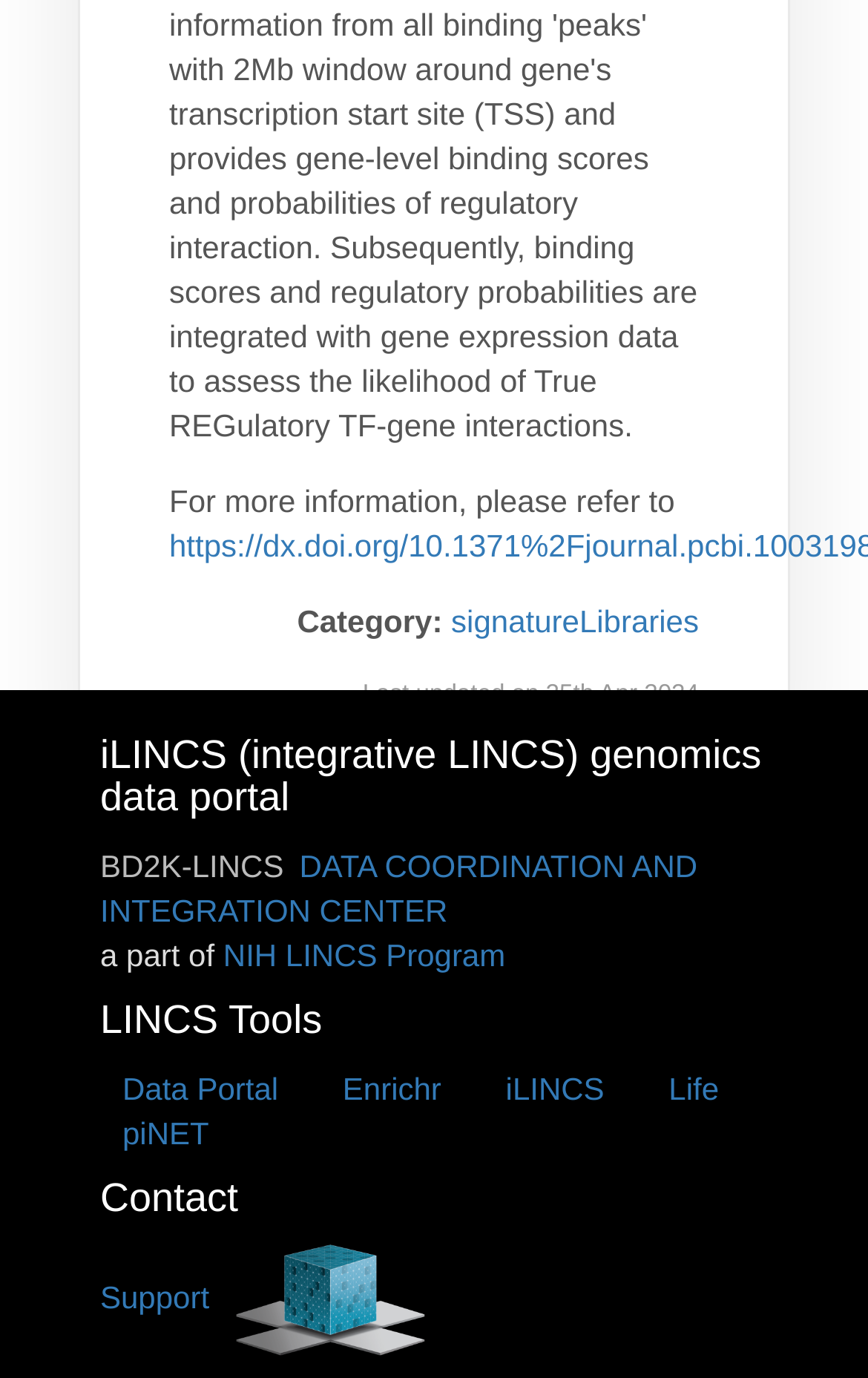Please identify the bounding box coordinates of where to click in order to follow the instruction: "visit the iLINCS genomics data portal".

[0.115, 0.532, 0.885, 0.596]